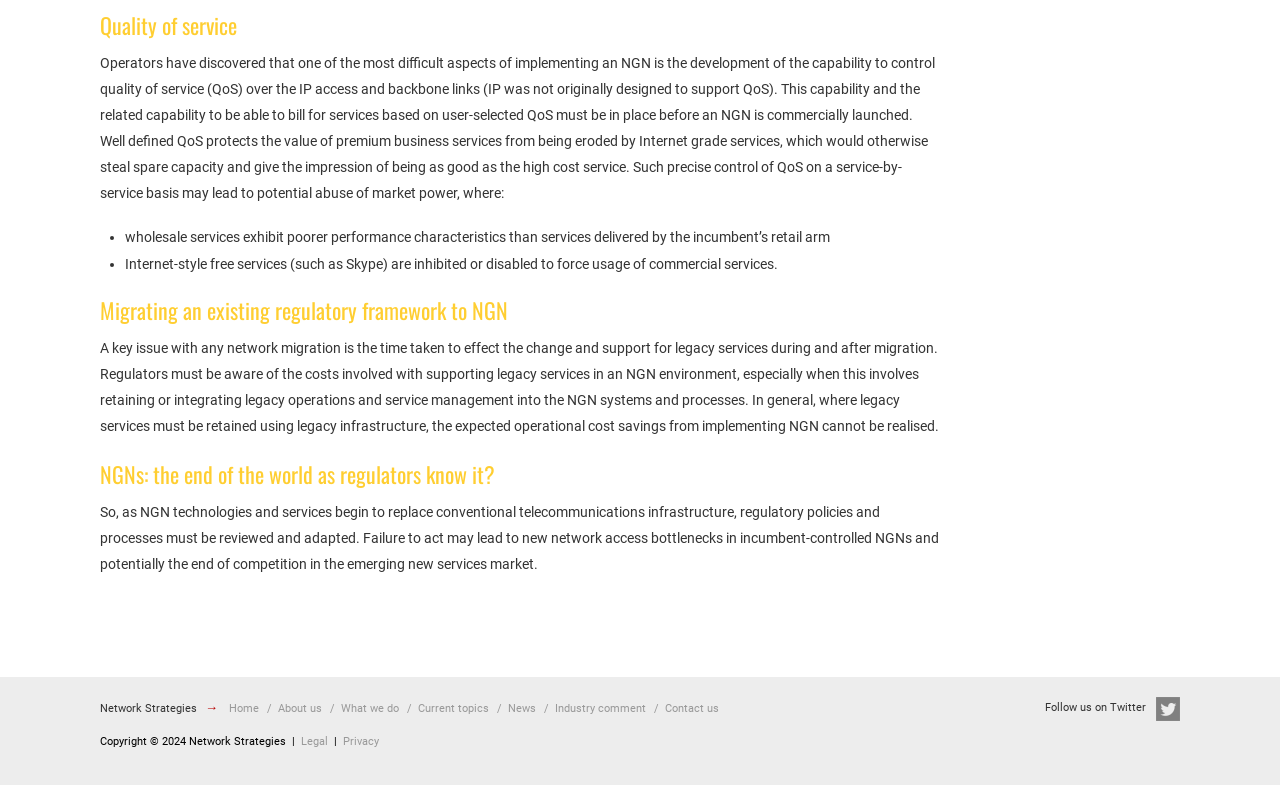Locate the bounding box coordinates of the area where you should click to accomplish the instruction: "Go to 'Home'".

[0.179, 0.894, 0.202, 0.911]